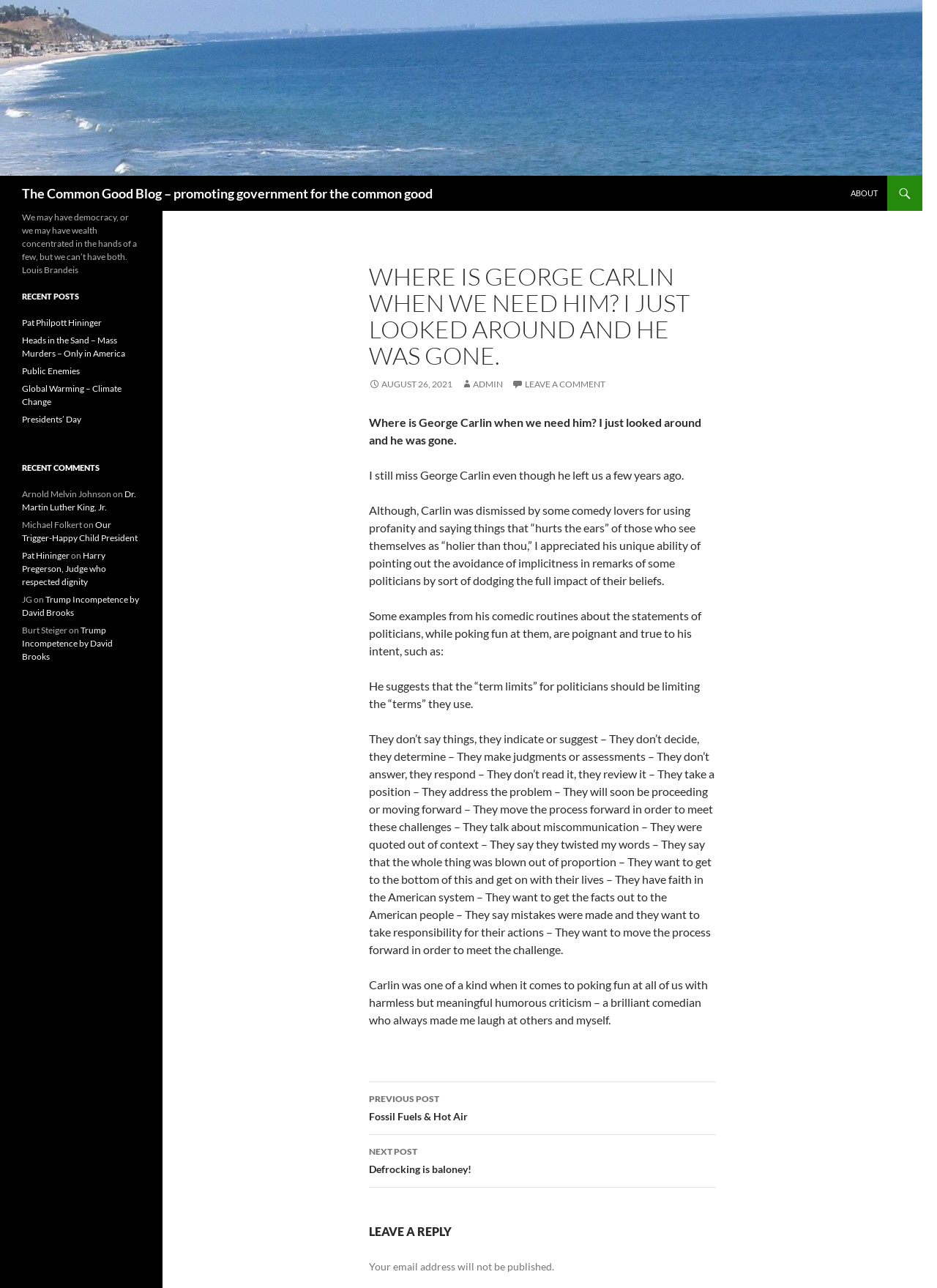Based on the image, provide a detailed and complete answer to the question: 
What is the title of the previous post?

I found the answer by examining the link element with the text 'PREVIOUS POST Fossil Fuels & Hot Air' which is located at the bottom of the post, indicating that it is the title of the previous post.